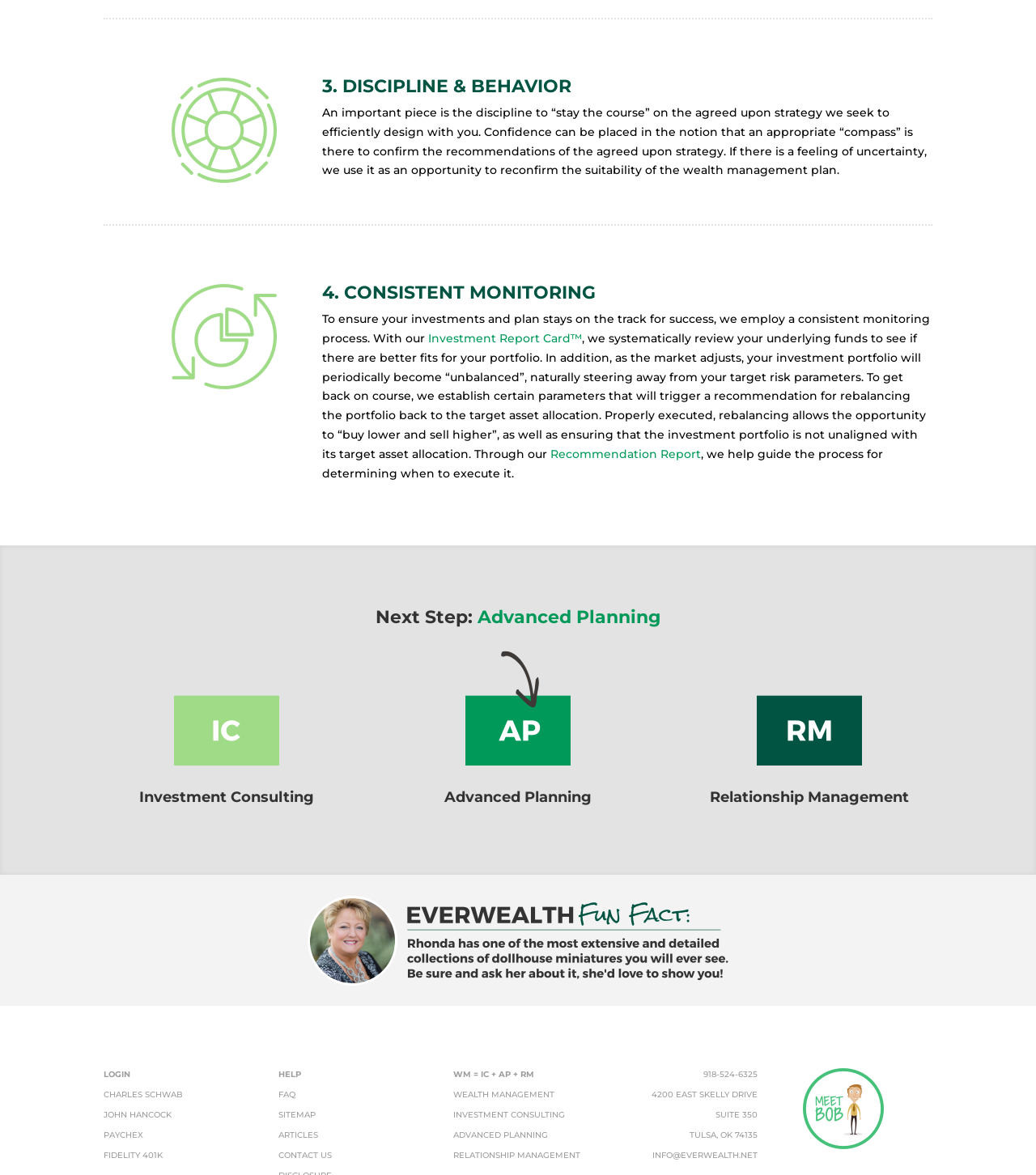What is the contact phone number of the company?
Using the details shown in the screenshot, provide a comprehensive answer to the question.

The contact phone number of the company is 918-524-6325, which can be found at the bottom of the webpage along with the company's address and email.